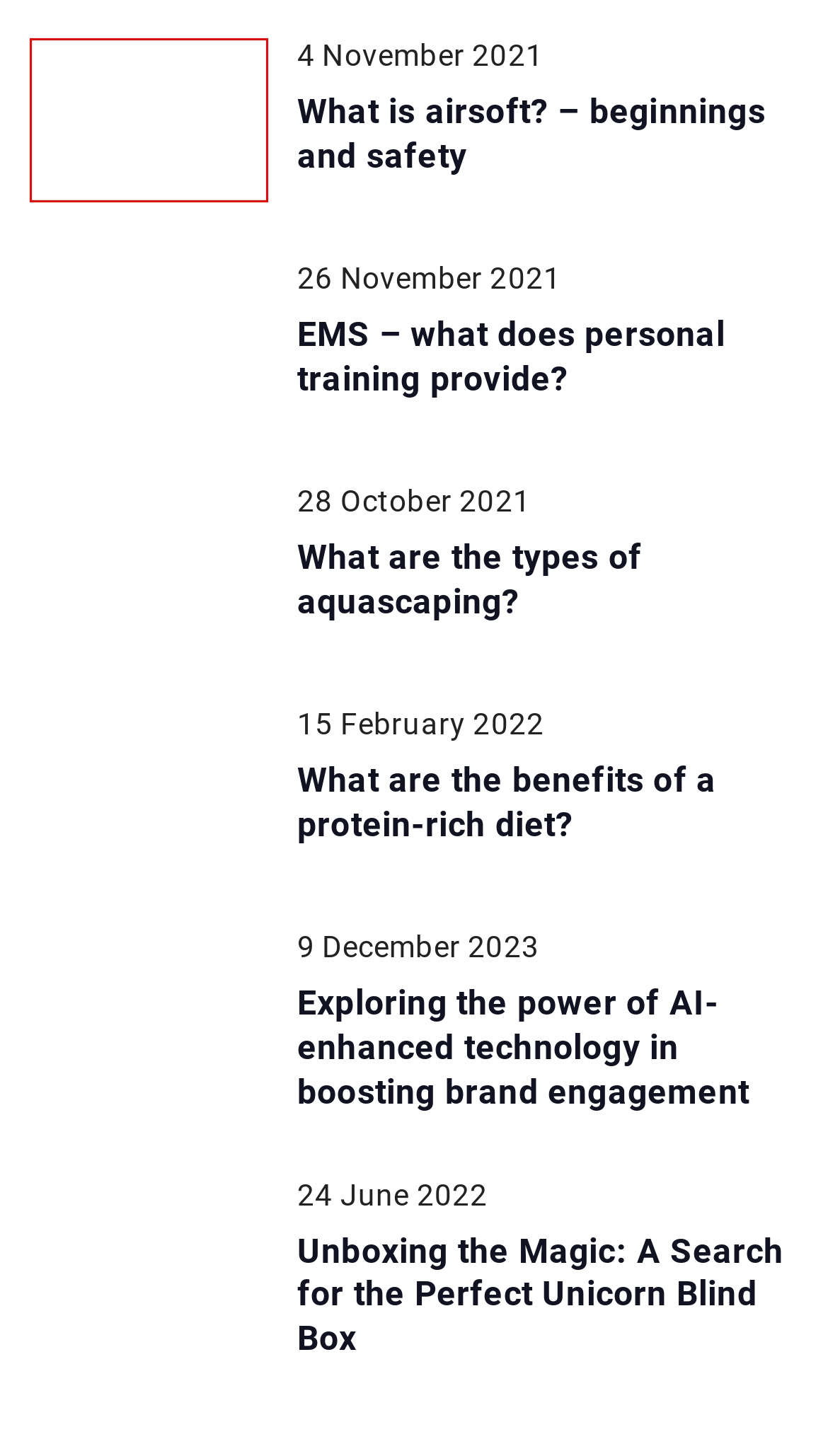You are provided with a screenshot of a webpage highlighting a UI element with a red bounding box. Choose the most suitable webpage description that matches the new page after clicking the element in the bounding box. Here are the candidates:
A. Advertisement Archives - Hobbwee
B. Exploring the power of AI-enhanced technology in boosting brand engagement - Hobbwee
C. Chandler Lee, Author at Hobbwee
D. EMS - what does personal training provide? - Hobbwee
E. What are the types of aquascaping? - Hobbwee
F. What is airsoft? - beginnings and safety - Hobbwee
G. Unboxing the Magic: A Search for the Perfect Unicorn Blind Box - Hobbwee
H. What are the benefits of a protein-rich diet? - Hobbwee

F